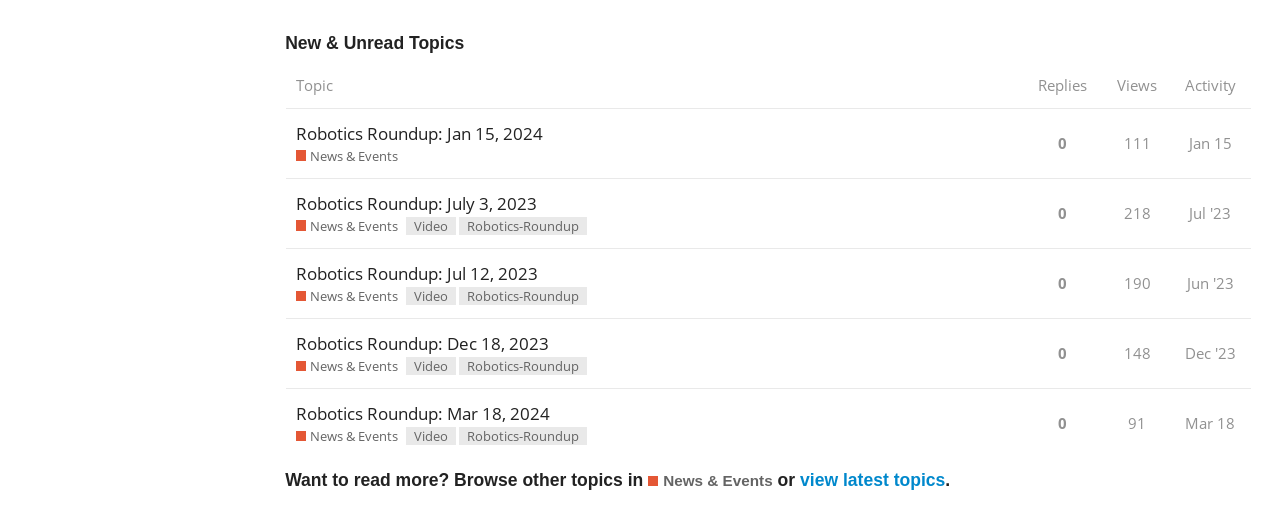Please respond in a single word or phrase: 
How many replies does the second topic have?

0